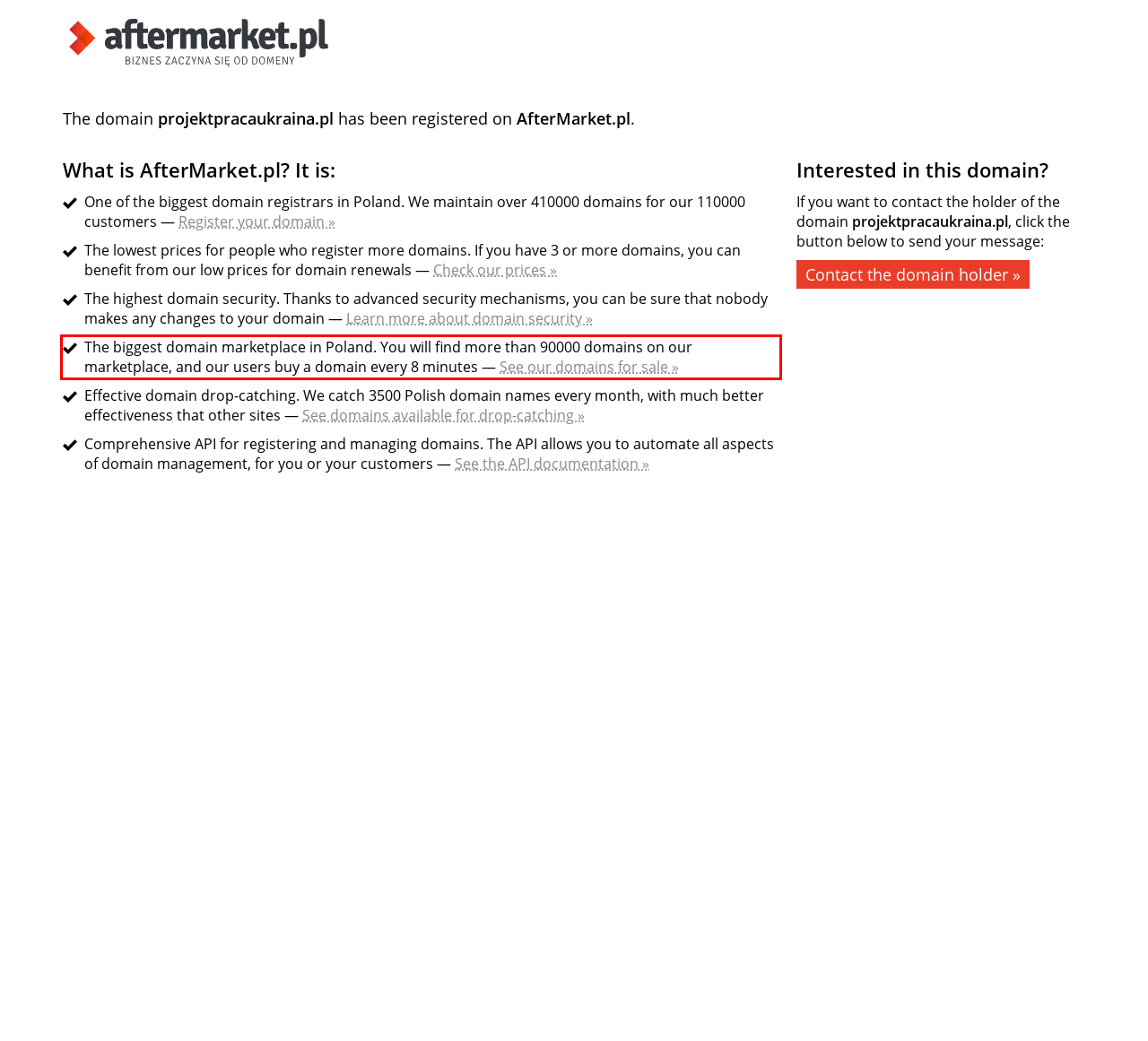Please perform OCR on the text within the red rectangle in the webpage screenshot and return the text content.

The biggest domain marketplace in Poland. You will find more than 90000 domains on our marketplace, and our users buy a domain every 8 minutes — See our domains for sale »